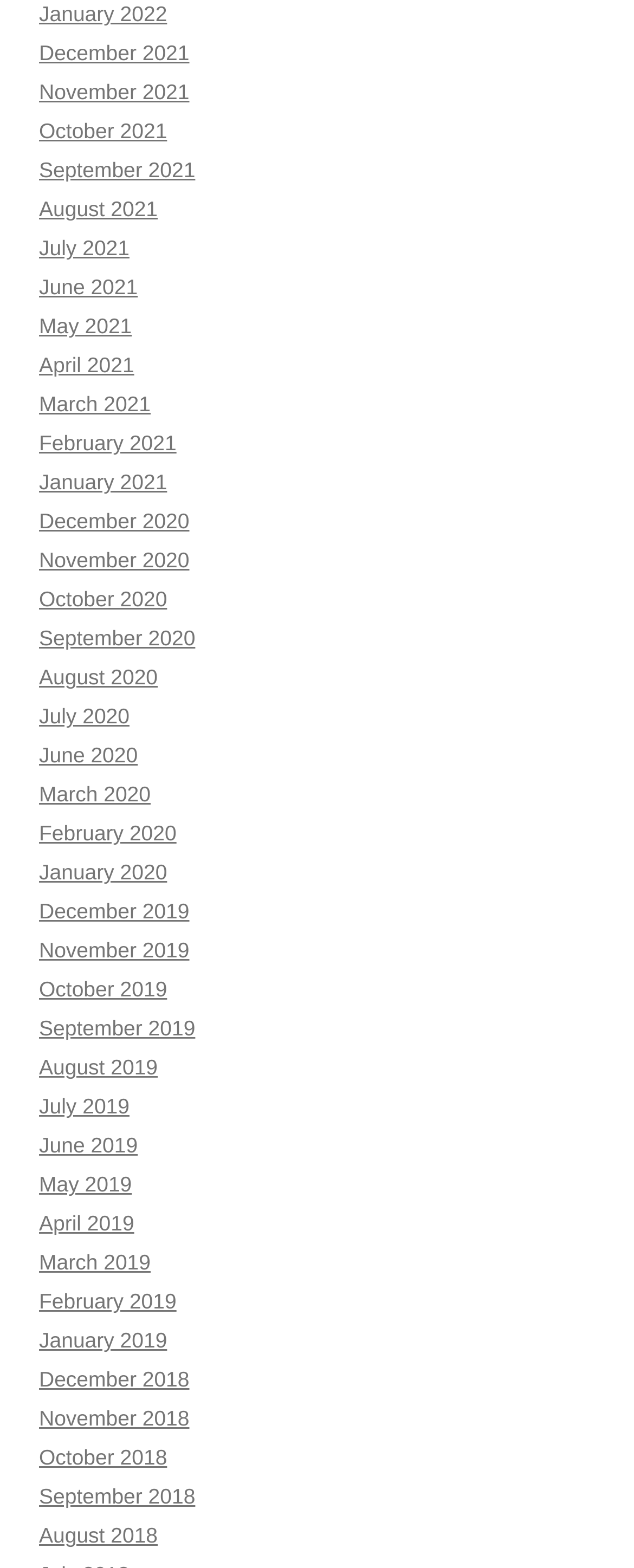Please identify the bounding box coordinates of the area that needs to be clicked to follow this instruction: "View November 2021".

[0.062, 0.051, 0.299, 0.066]